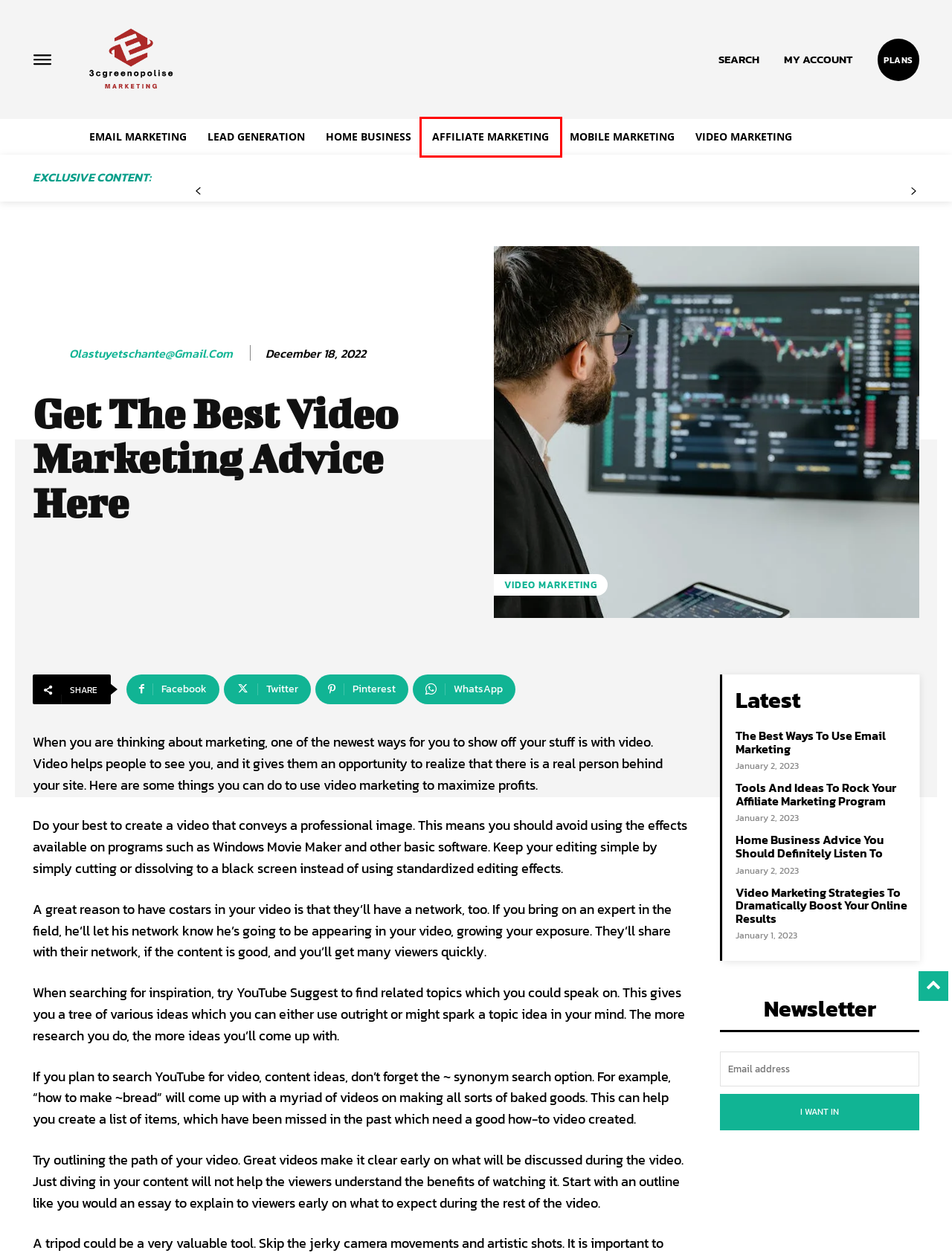With the provided screenshot showing a webpage and a red bounding box, determine which webpage description best fits the new page that appears after clicking the element inside the red box. Here are the options:
A. 3cgreenopolise.com
B. Lead Generation | 3cgreenopolise.com
C. Tools And Ideas To Rock Your Affiliate Marketing Program | 3cgreenopolise.com
D. Affiliate Marketing | 3cgreenopolise.com
E. Mobile Marketing | 3cgreenopolise.com
F. Home Business | 3cgreenopolise.com
G. The Best Ways To Use Email Marketing | 3cgreenopolise.com
H. Video Marketing Strategies To Dramatically Boost Your Online Results | 3cgreenopolise.com

D